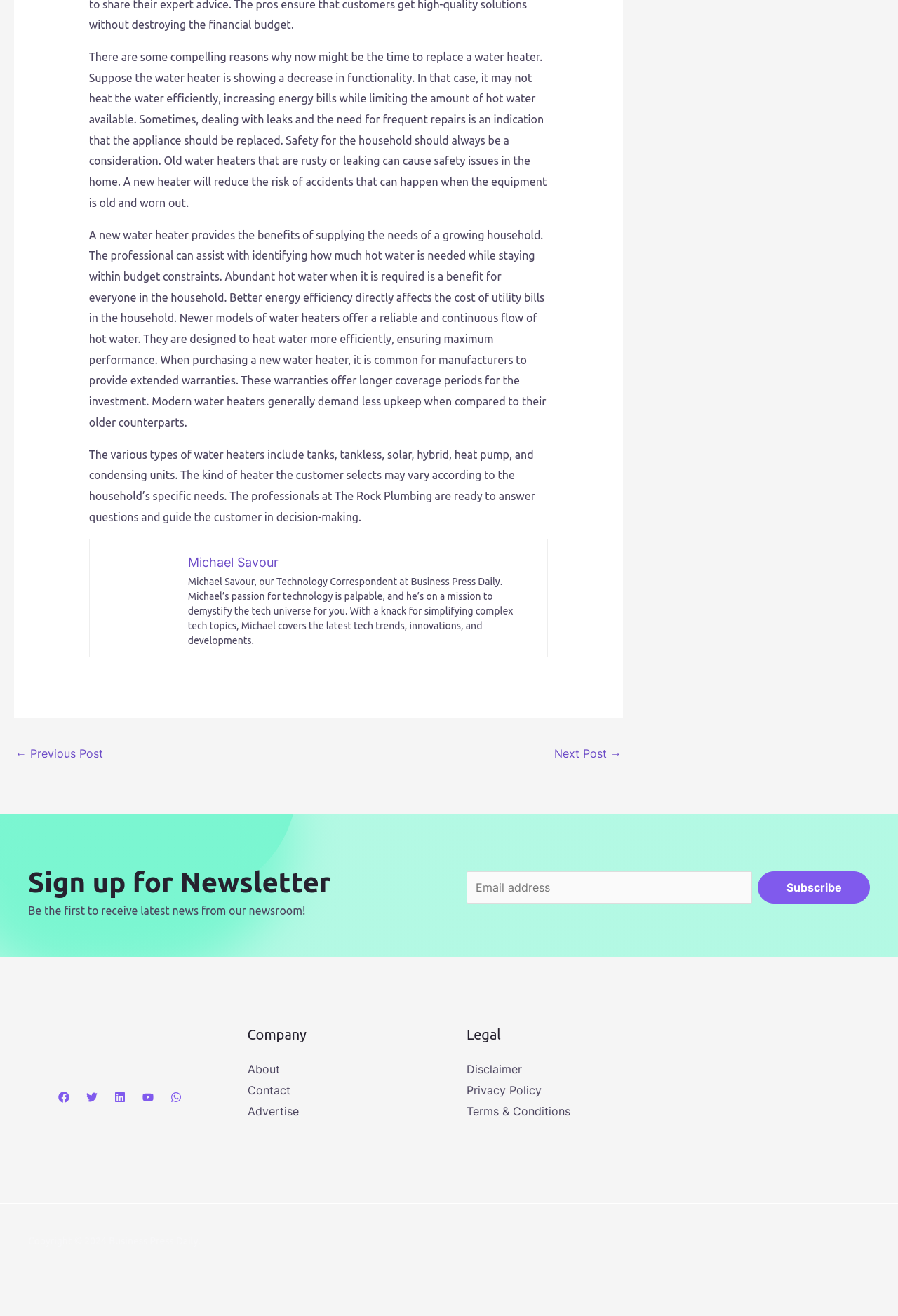Please provide a short answer using a single word or phrase for the question:
Who is the Technology Correspondent at Business Press Daily?

Michael Savour